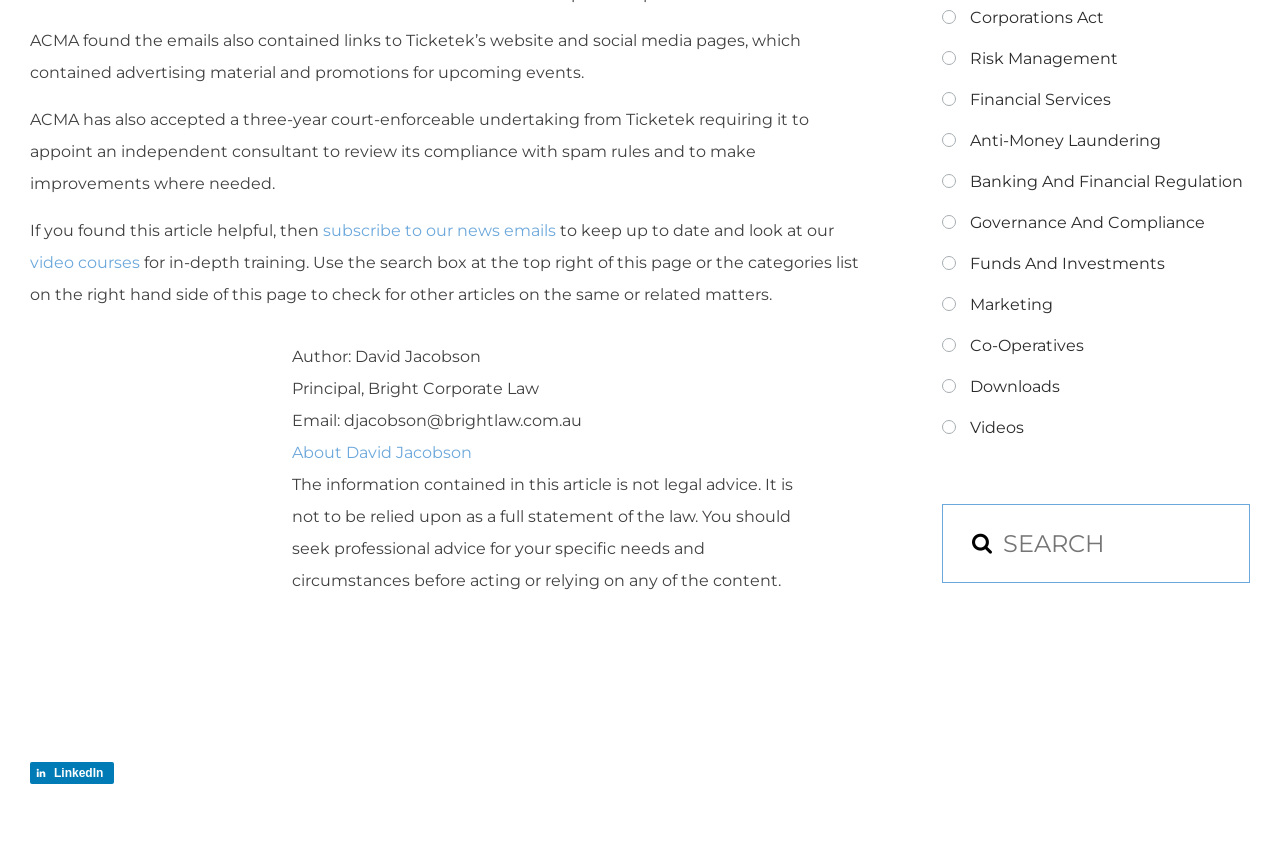Give a one-word or one-phrase response to the question:
What is the purpose of the search box at the top right of the page?

To search for other articles